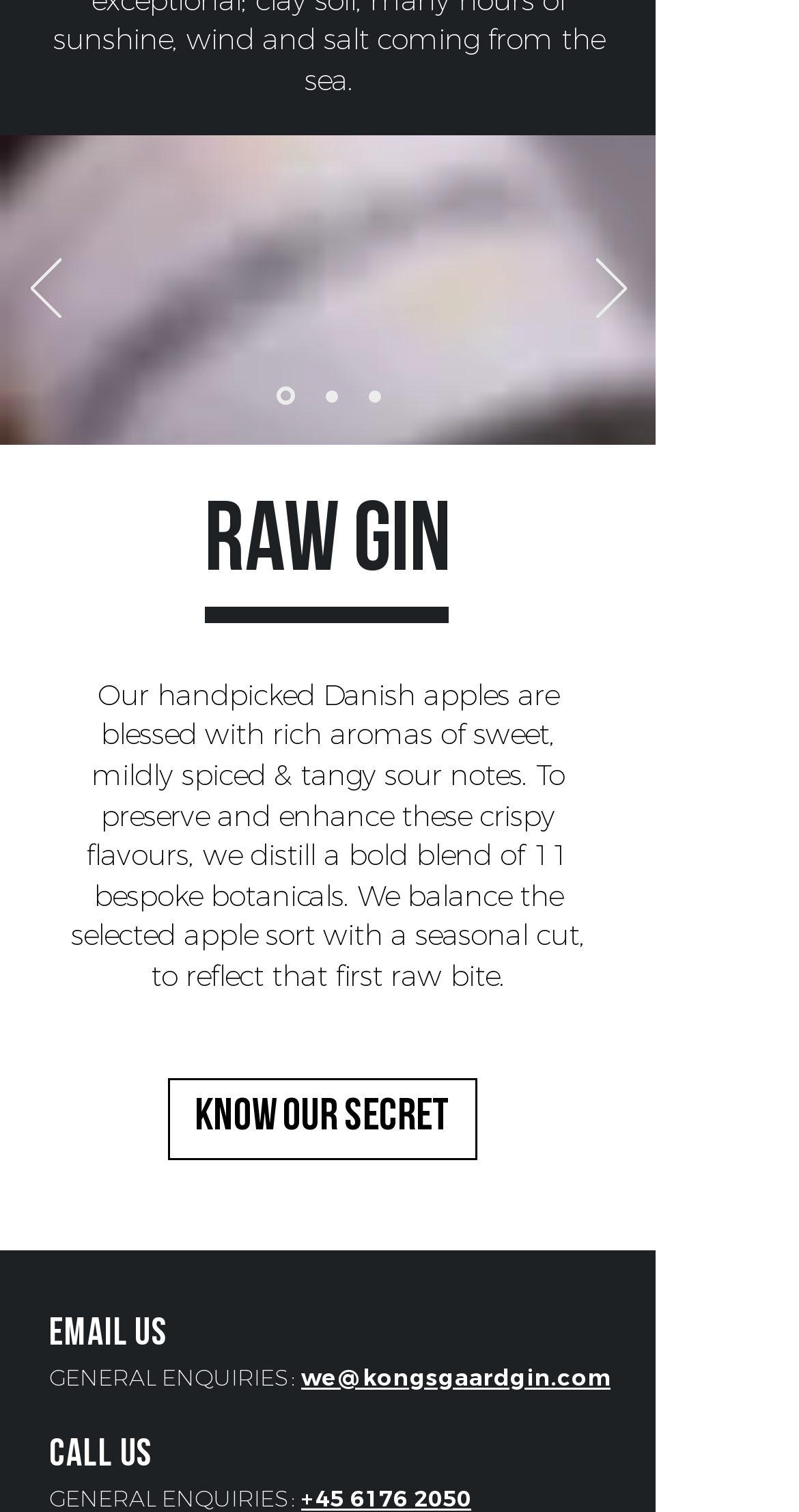What is the purpose of the 'Dias' navigation?
Please provide a detailed and thorough answer to the question.

The 'Dias' navigation section contains links to 'Dias 1', 'Dias 2', and 'Dias 3', which suggests that it is used to navigate through different dias or slides.